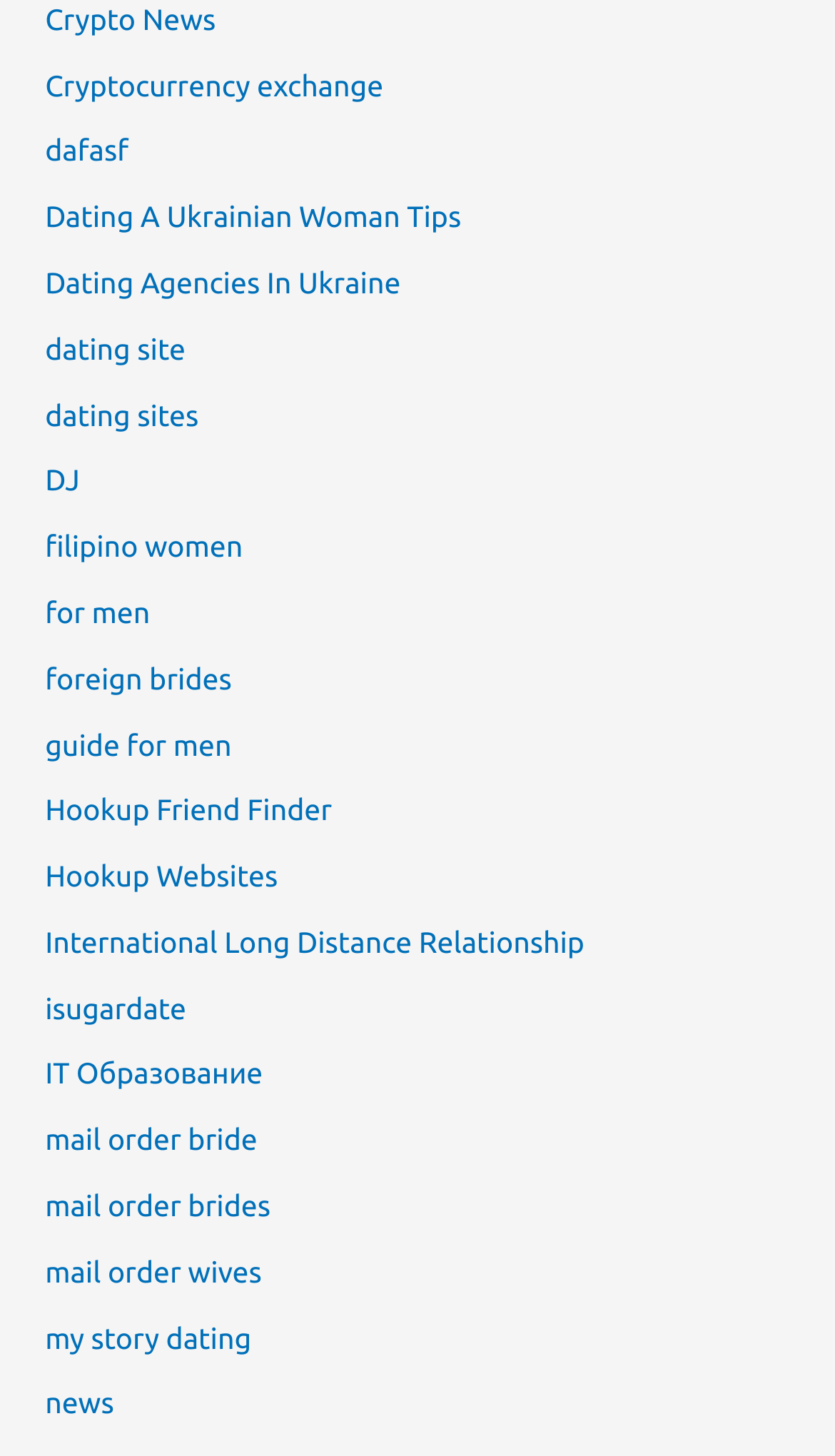What is the last link on the webpage?
Examine the image and give a concise answer in one word or a short phrase.

news